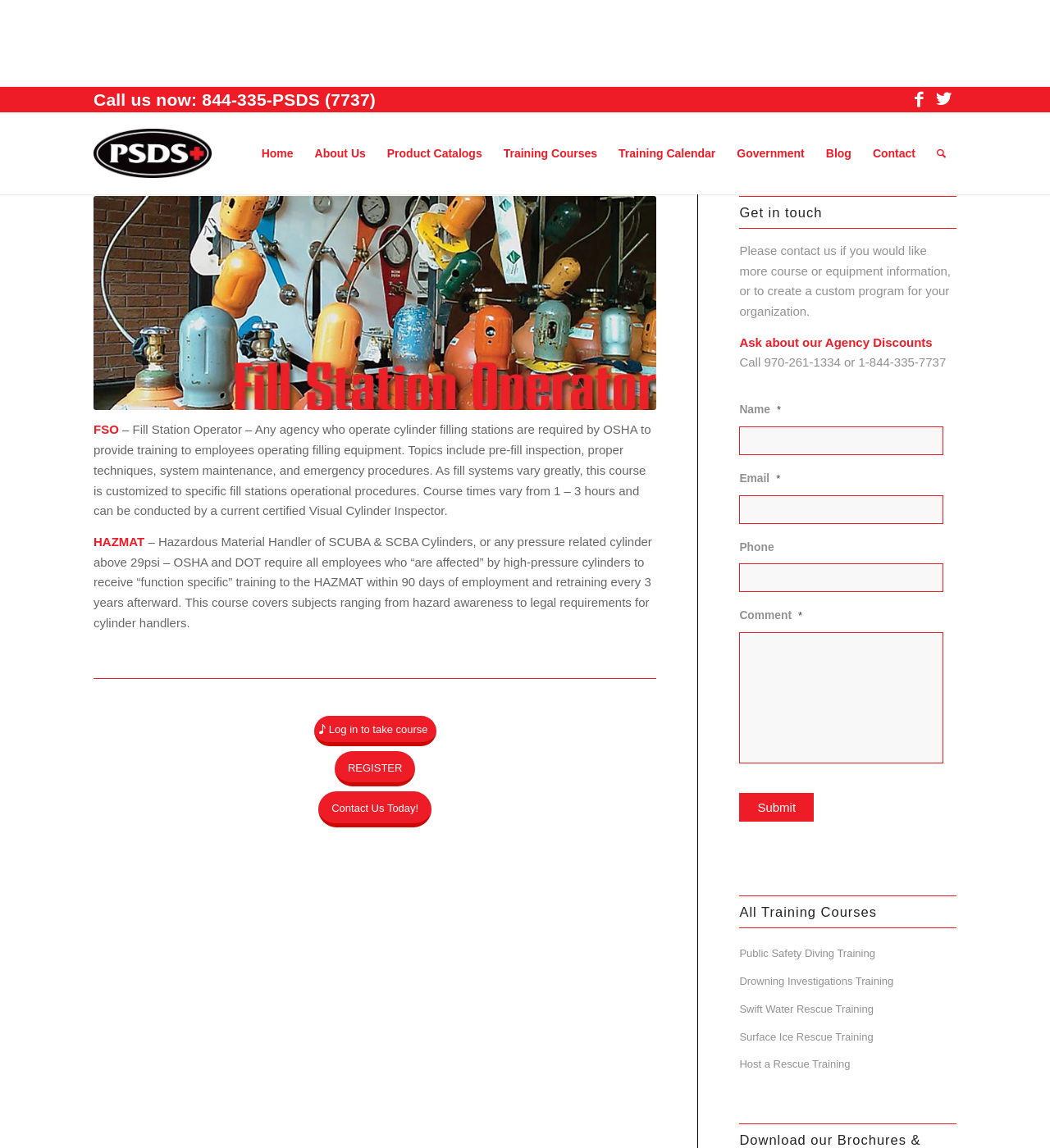Kindly determine the bounding box coordinates for the clickable area to achieve the given instruction: "Log in to take the course".

[0.299, 0.548, 0.415, 0.574]